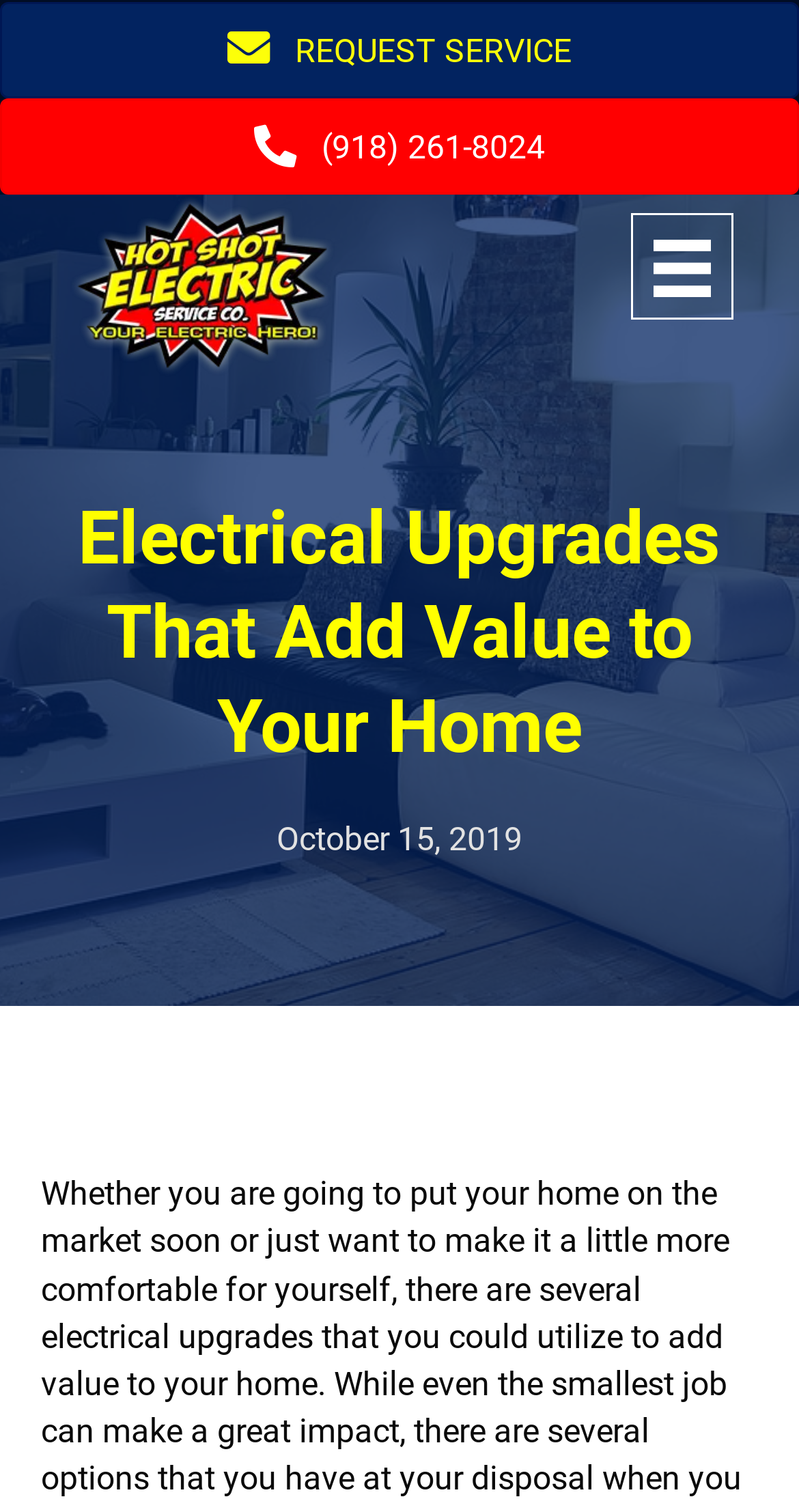Explain the webpage's layout and main content in detail.

The webpage is about electrical upgrades that add value to a home. At the top, there is a prominent section with three links: "REQUEST SERVICE" on the left, "(918) 261-8024" in the middle, and "Tulsa Electric Companies Near Me" on the right. The "Tulsa Electric Companies Near Me" link has an image below it, which is an outdoor lighting image in Tulsa. 

Below this section, there is a menu toggle button on the right side, represented by an image. 

The main content of the webpage starts with a heading "Electrical Upgrades That Add Value to Your Home", which is centered and takes up most of the width. Below the heading, there is a static text "October 15, 2019", which is positioned to the right of the center.